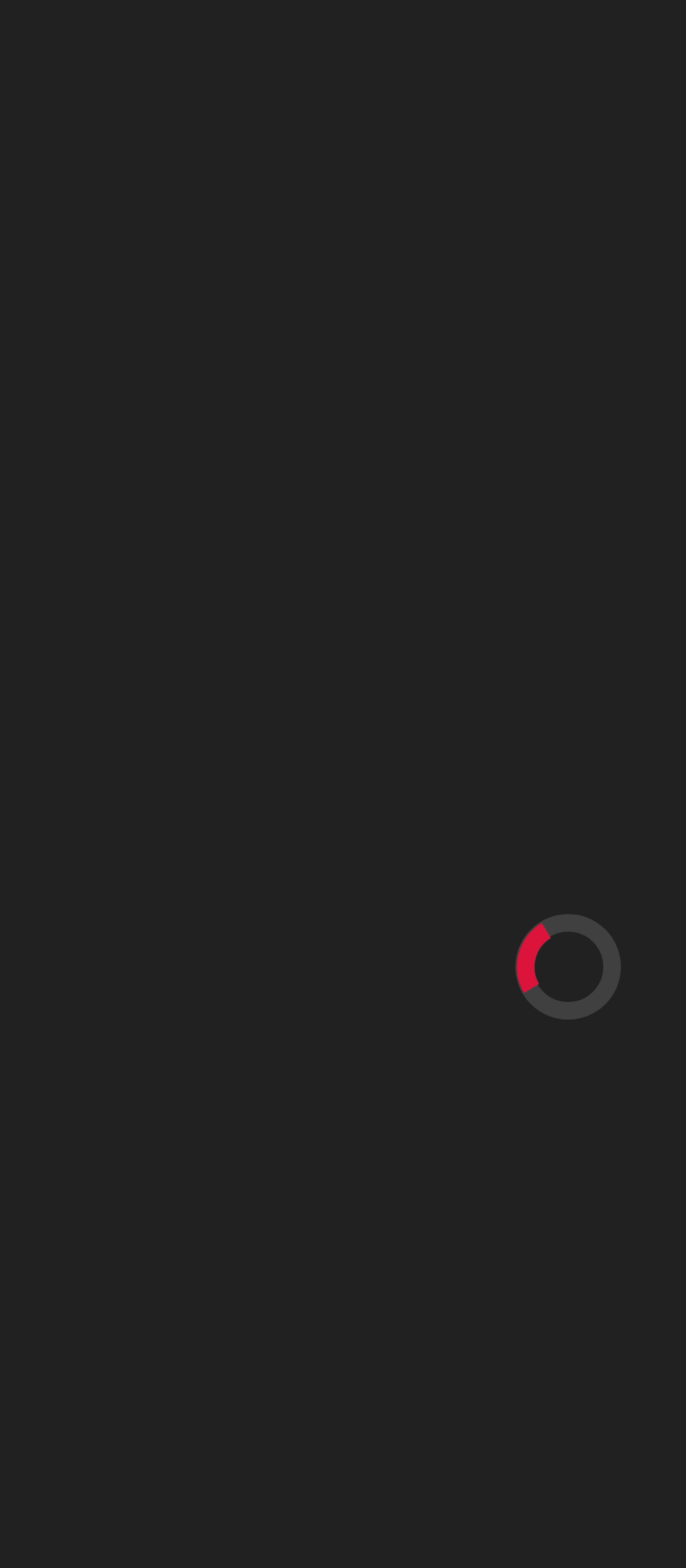Analyze the image and answer the question with as much detail as possible: 
What is the category of the article?

I found the category 'Politics' by looking at the link element with bounding box coordinates [0.09, 0.484, 0.221, 0.503], which is a child element of the link element with Unicode character ''.